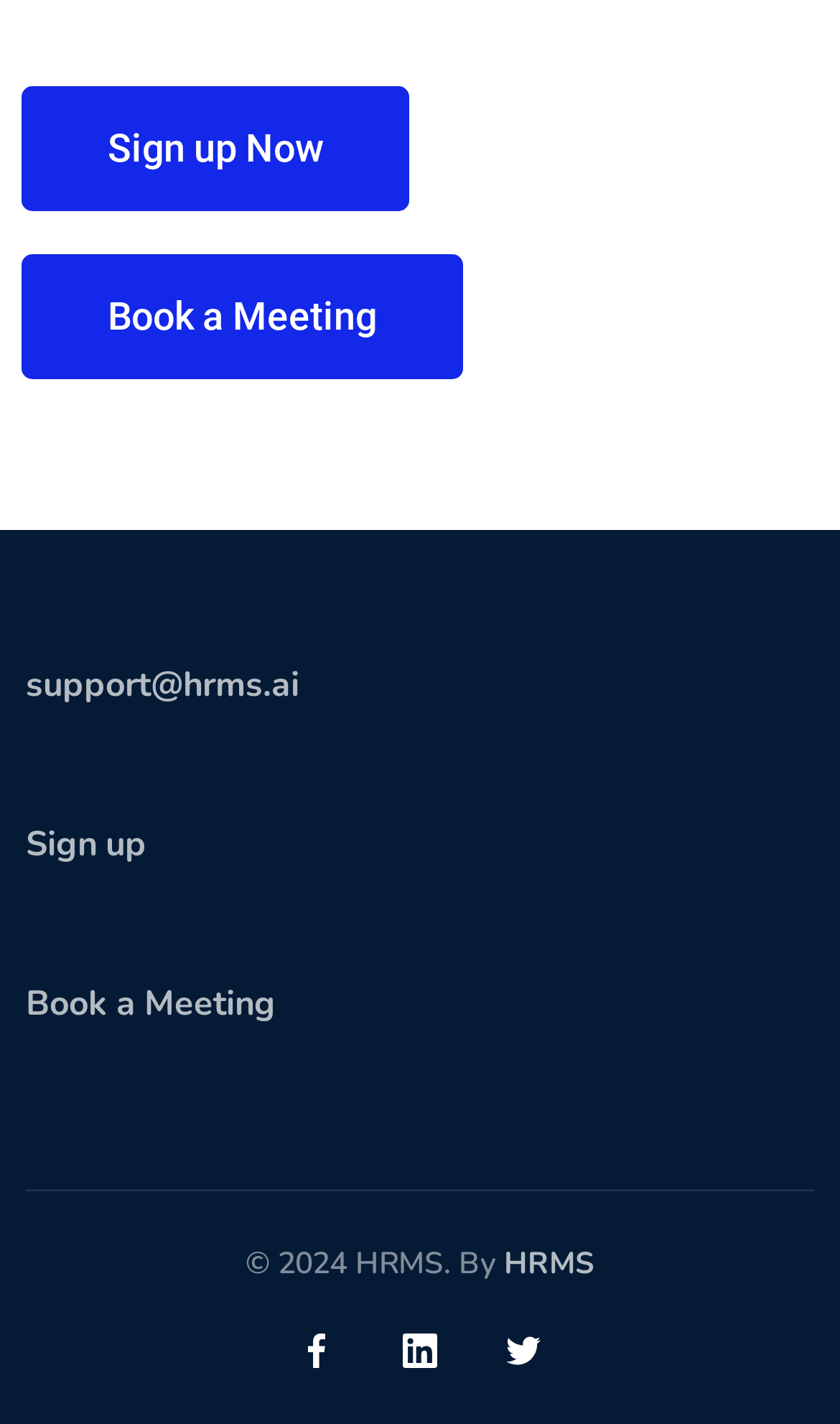Pinpoint the bounding box coordinates of the element to be clicked to execute the instruction: "Book a Meeting".

[0.026, 0.179, 0.551, 0.267]